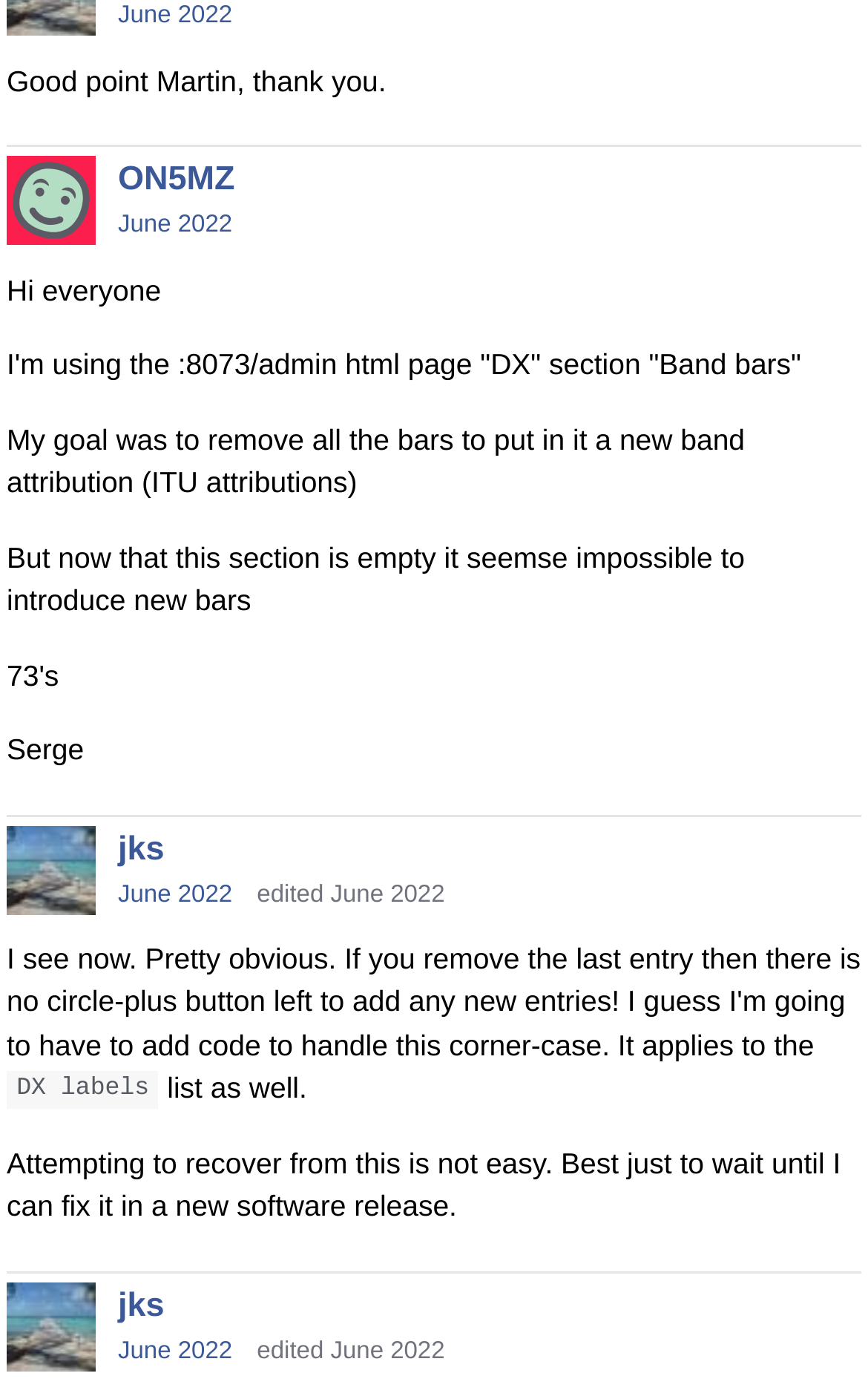Specify the bounding box coordinates of the area to click in order to follow the given instruction: "Click on the link 'jks' once more."

[0.008, 0.904, 0.11, 0.967]